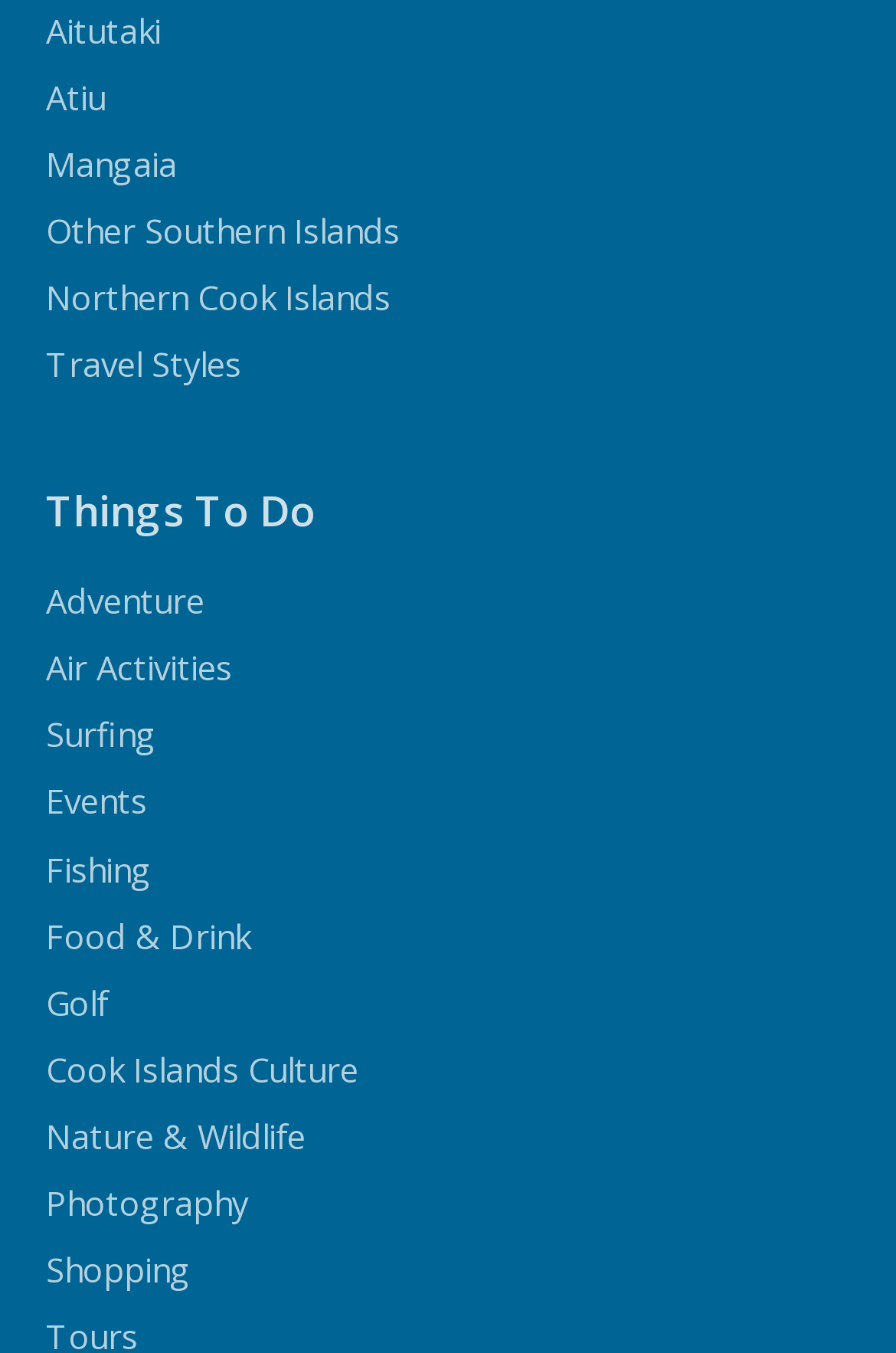Pinpoint the bounding box coordinates for the area that should be clicked to perform the following instruction: "View Things To Do".

[0.051, 0.361, 0.949, 0.398]